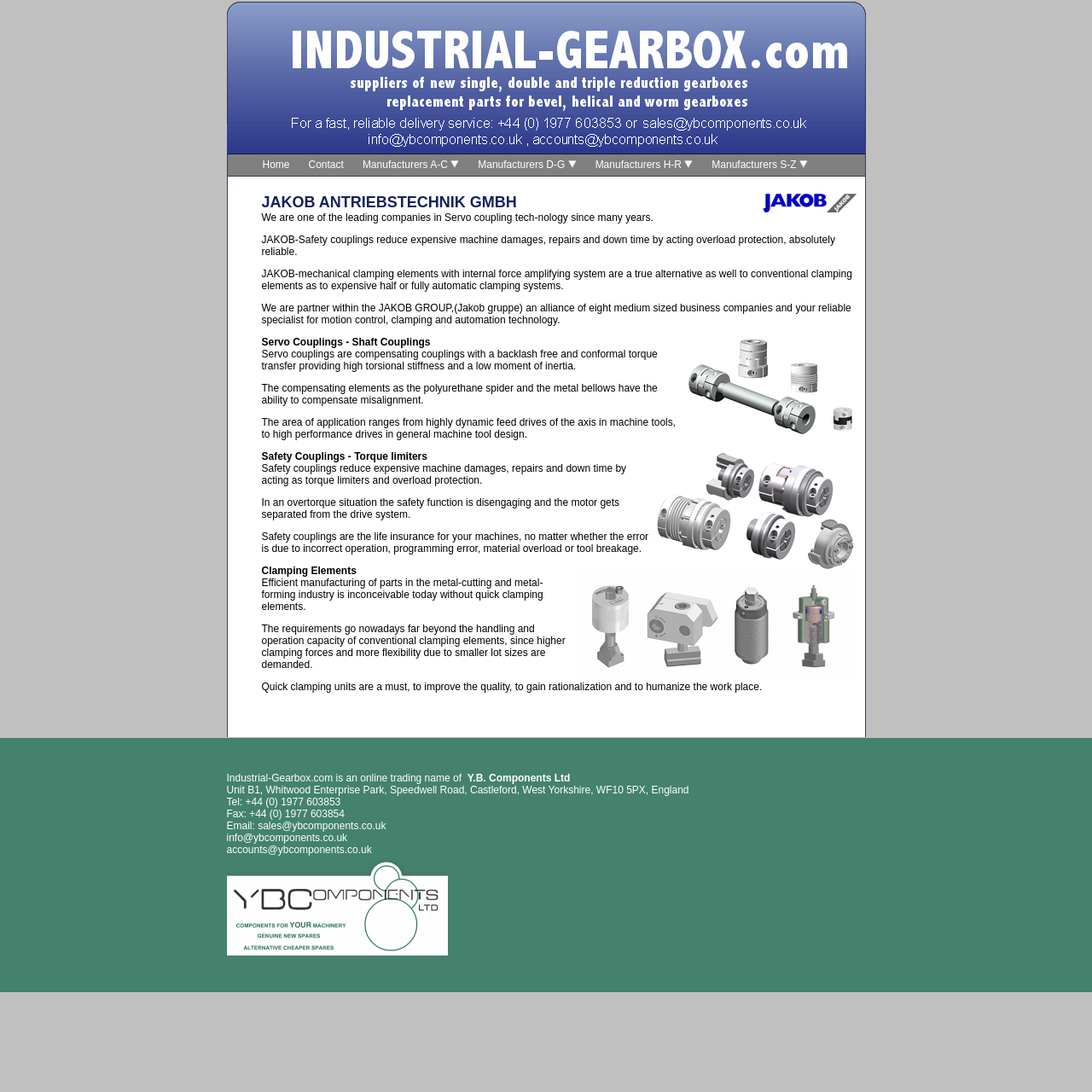Observe the image and answer the following question in detail: What is the application area of servo couplings?

The application area of servo couplings ranges from highly dynamic feed drives of the axis in machine tools, to high performance drives in general machine tool design, as mentioned in the text 'The area of application ranges from highly dynamic feed drives of the axis in machine tools, to high performance drives in general machine tool design.'.